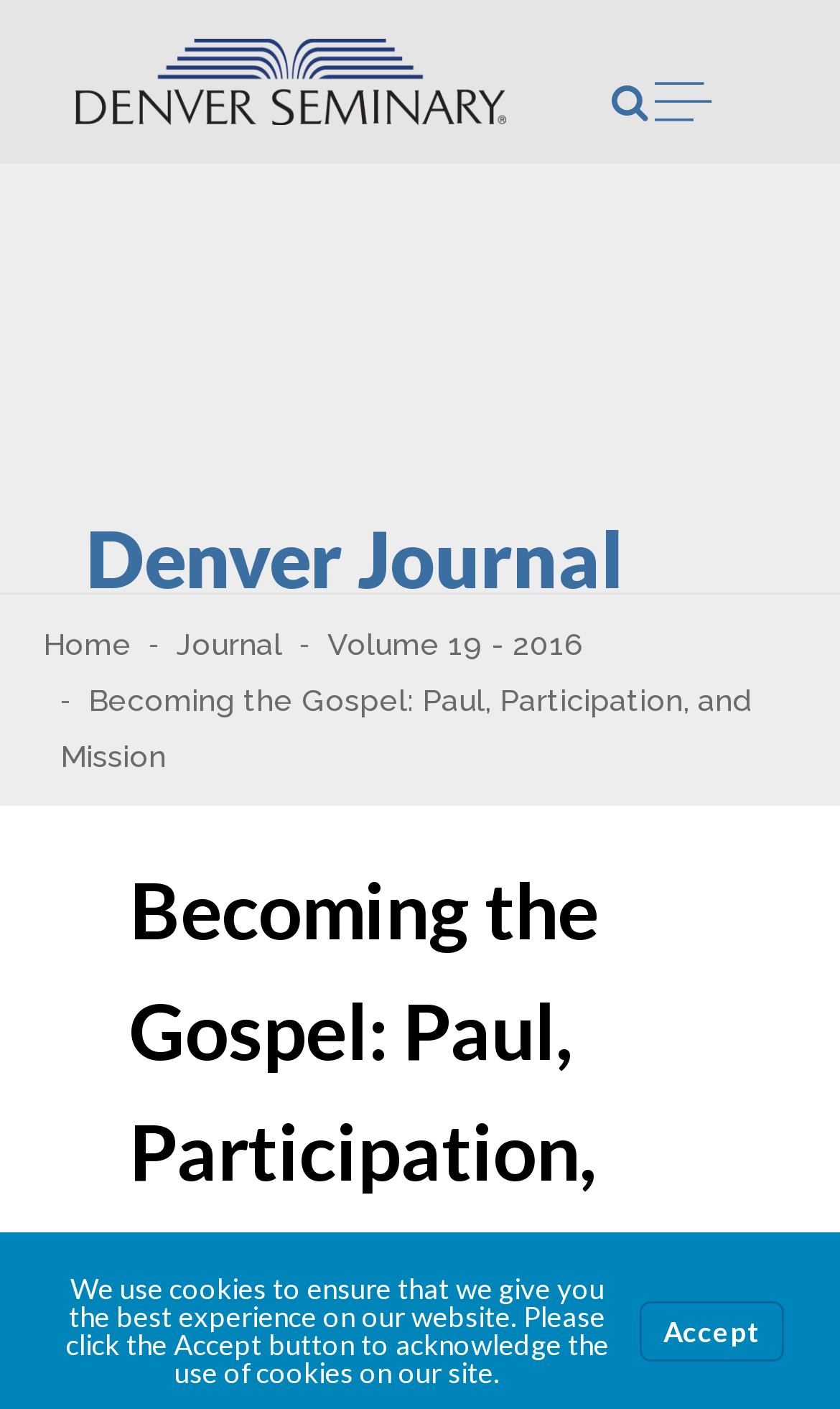Create a detailed narrative of the webpage’s visual and textual elements.

The webpage is a journal review titled "Becoming the Gospel: Paul, Participation, and Mission" by Denver Seminary Alumna Darlene M. Seal. At the top left corner, there is a link to "Denver Seminary" accompanied by an image with the same name. 

Below the top-left corner, there is a navigation menu labeled "main" that spans across the top of the page, with a button to "Open menu modal" on the right side. 

The main content of the page is divided into two sections. The top section is a banner that occupies the entire width of the page, containing the page title and basic information. Within this banner, there is a heading that reads "Denver Journal" on the left side, and a navigation menu labeled "Breadcrumb" on the right side. The breadcrumb menu has four links: "Home", "Journal", "Volume 19 - 2016", and the title of the journal review "Becoming the Gospel: Paul, Participation, and Mission". 

Below the banner, there is a large heading that repeats the title of the journal review, "Becoming the Gospel: Paul, Participation, and Mission". 

At the very bottom of the page, there is a notice about the use of cookies on the website, with a link to "Accept" the terms on the right side.